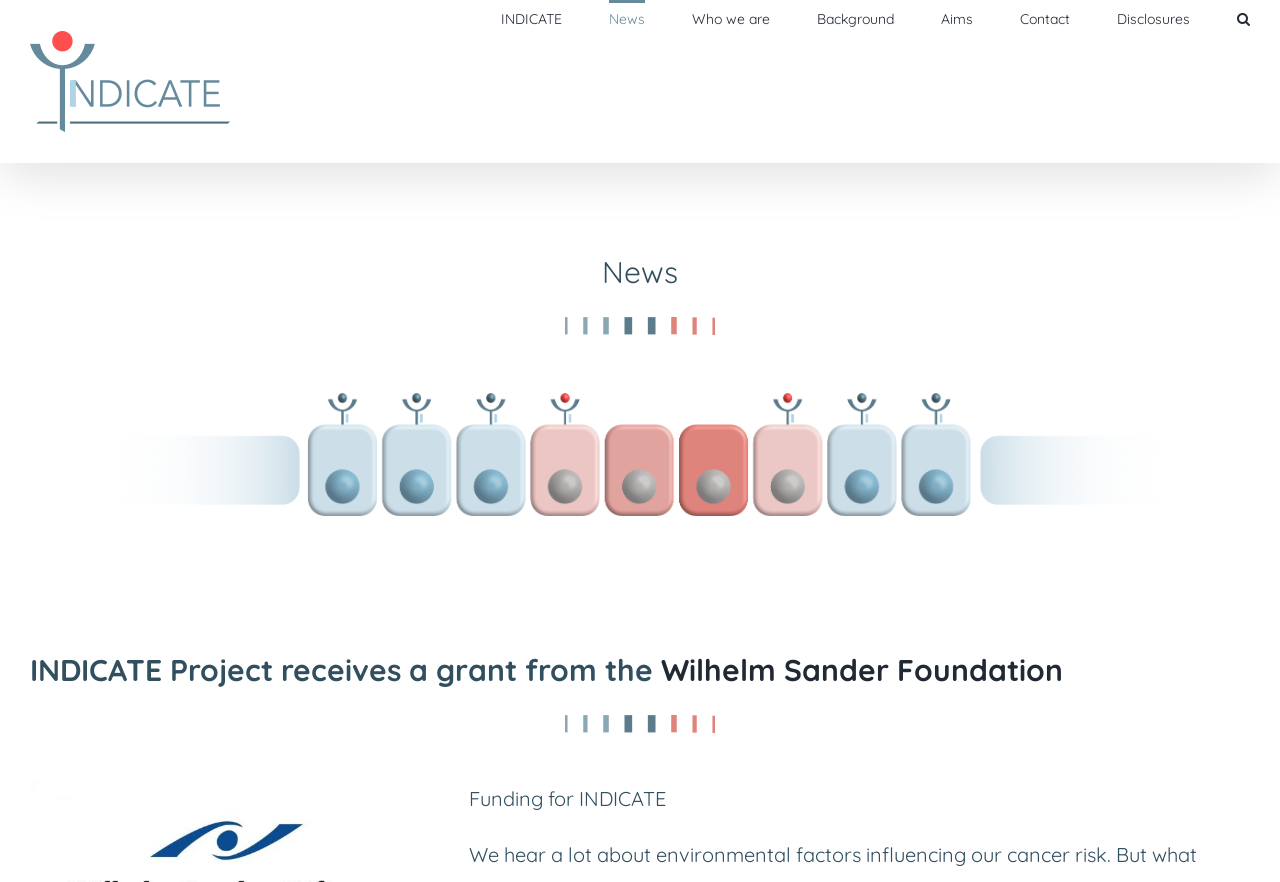Can you pinpoint the bounding box coordinates for the clickable element required for this instruction: "learn about the INDICATE Project"? The coordinates should be four float numbers between 0 and 1, i.e., [left, top, right, bottom].

[0.023, 0.738, 0.977, 0.782]